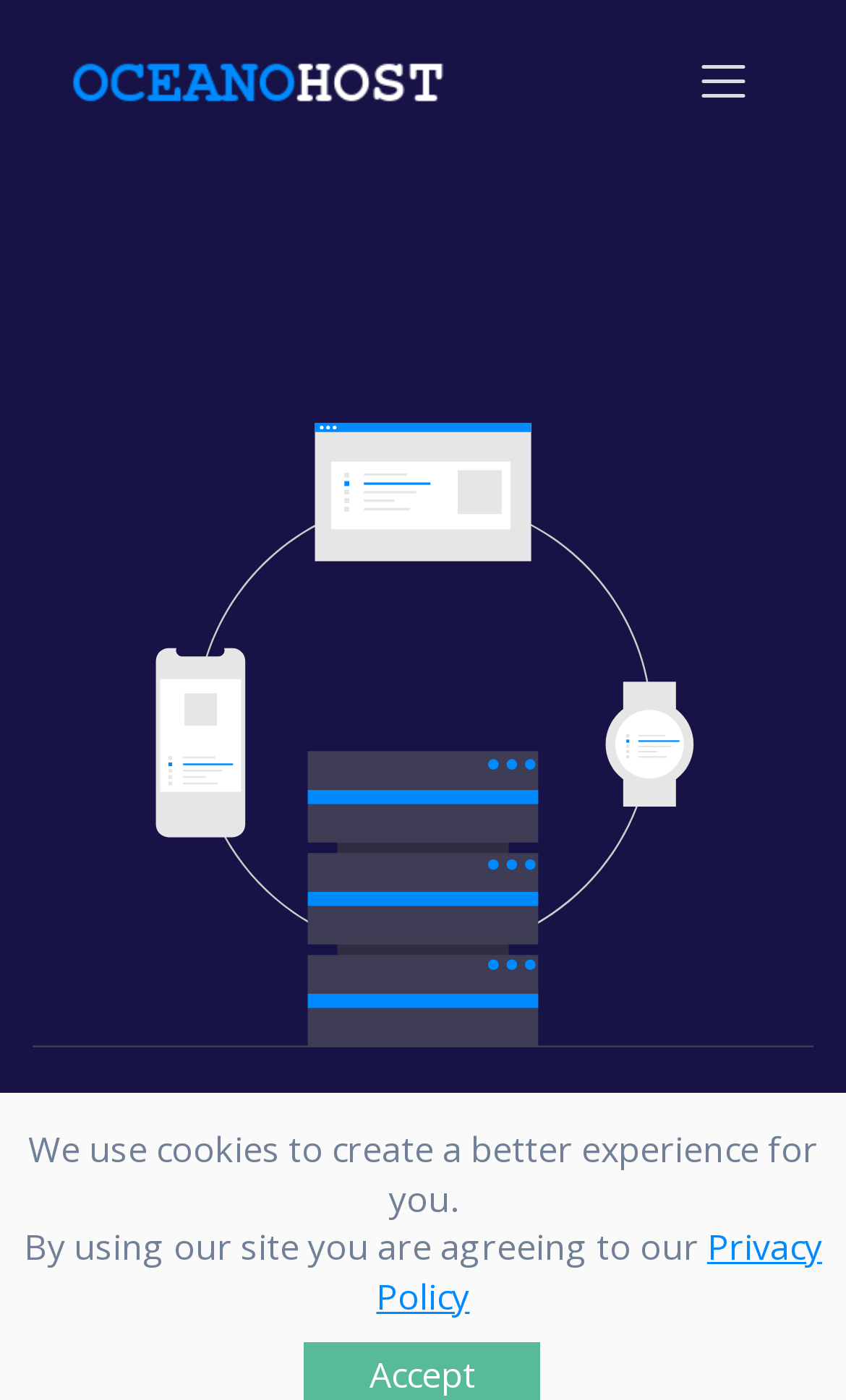What is the purpose of the toggle navigation button?
Provide a fully detailed and comprehensive answer to the question.

The toggle navigation button has an attribute 'expanded' set to False, and it controls an element with the ID 'navbarCollapse', suggesting that its purpose is to expand the navigation menu when clicked.